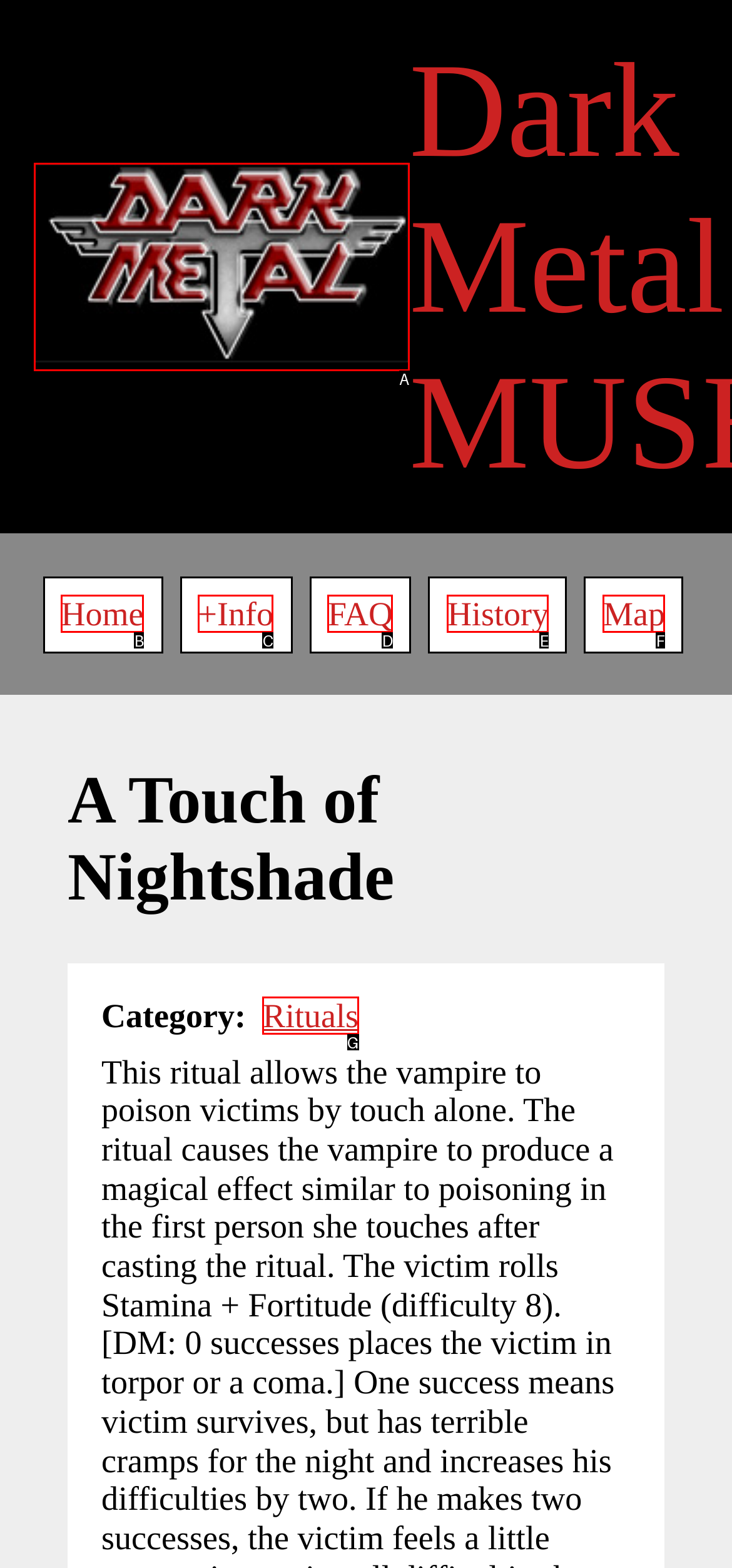Match the following description to the correct HTML element: parent_node: Dark Metal MUSH Indicate your choice by providing the letter.

A